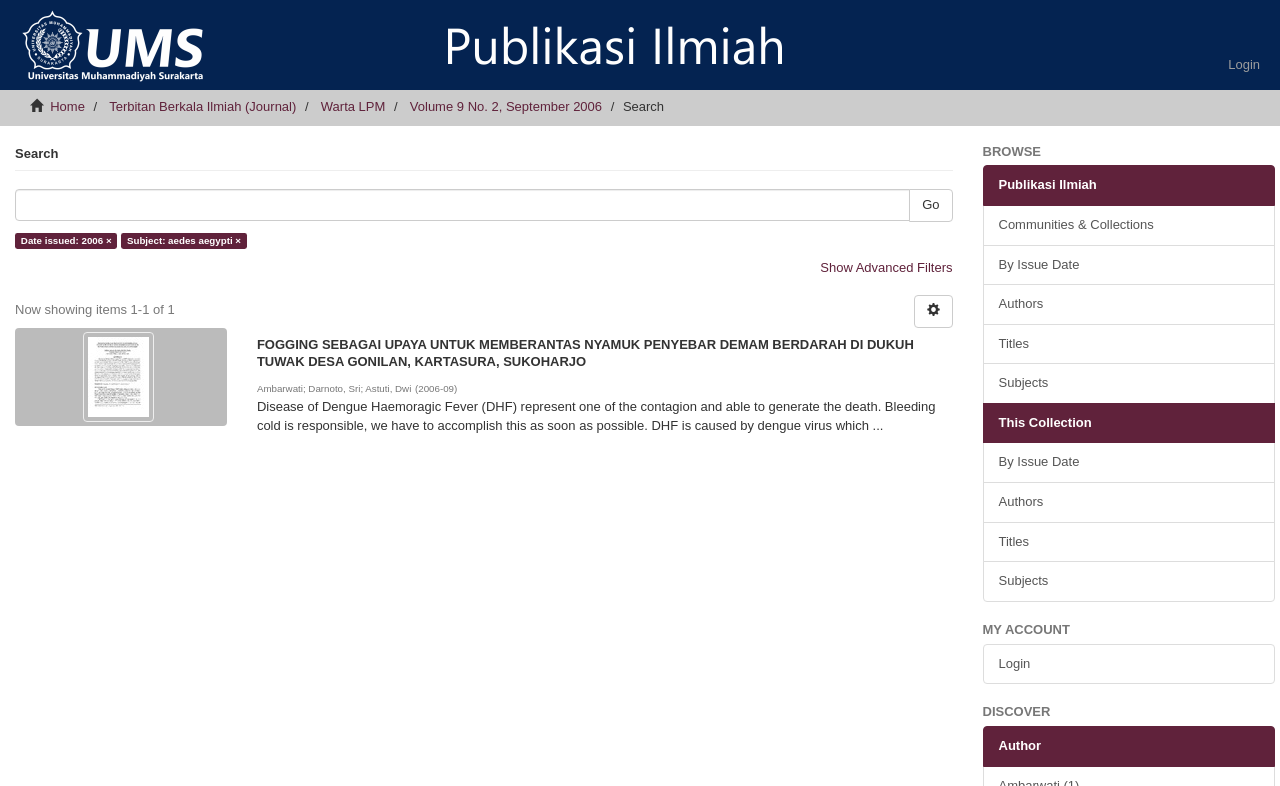Specify the bounding box coordinates of the area that needs to be clicked to achieve the following instruction: "Login to the system".

[0.948, 0.051, 0.996, 0.115]